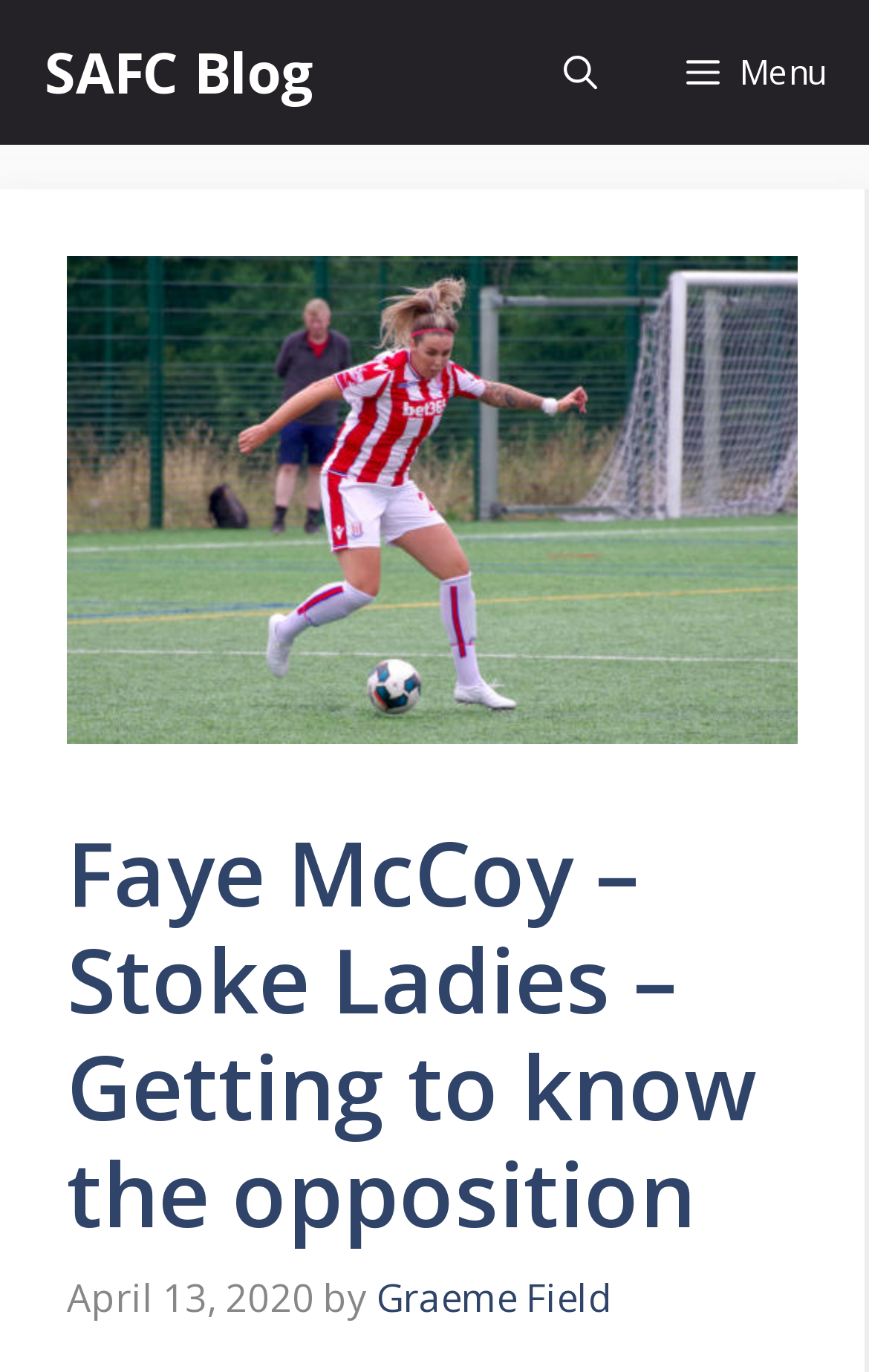Who is the author of the article?
Answer the question in as much detail as possible.

The author of the article is mentioned below the title, which is Graeme Field, and can be found by looking at the link next to the 'by' text.